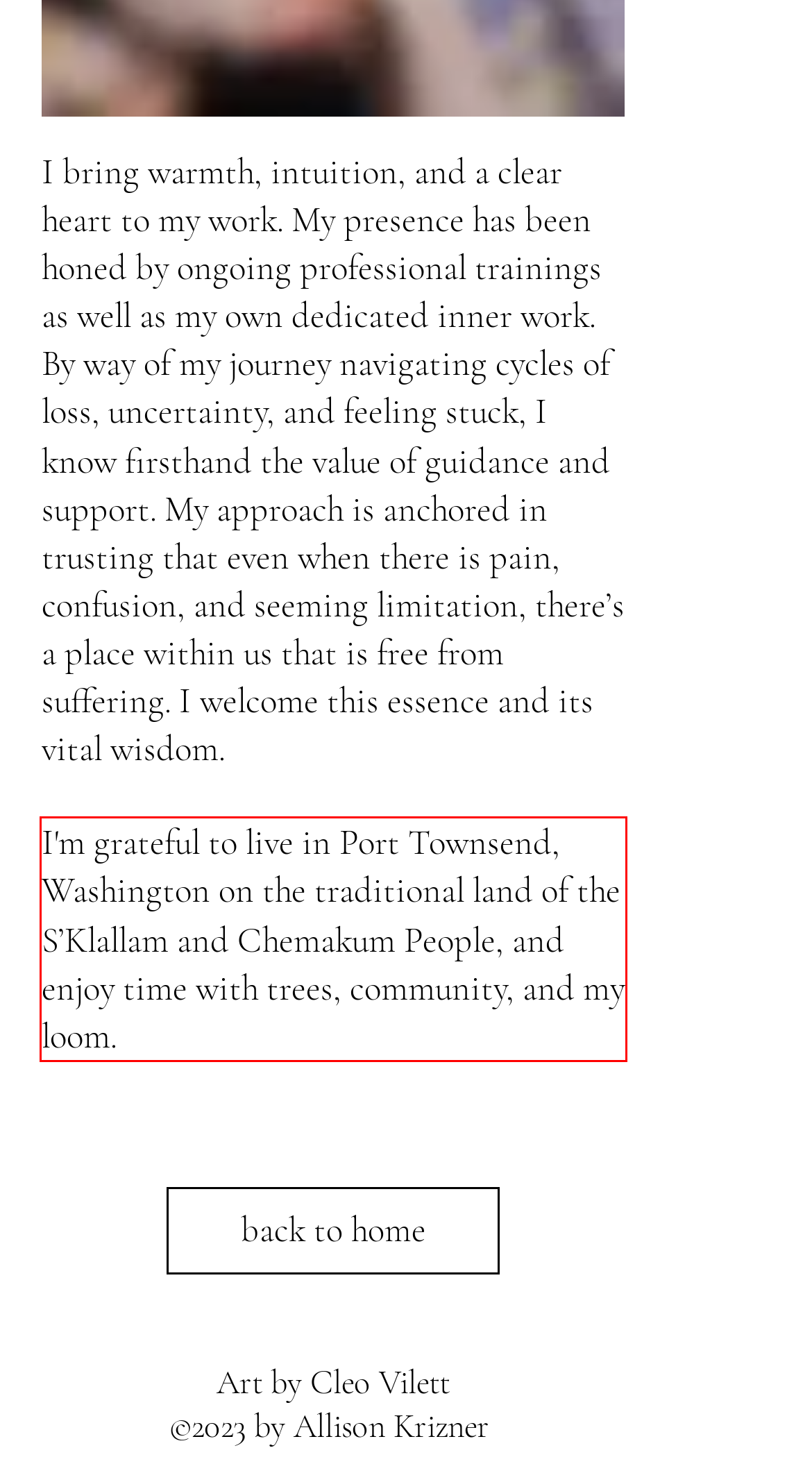Analyze the red bounding box in the provided webpage screenshot and generate the text content contained within.

I'm grateful to live in Port Townsend, Washington on the traditional land of the S’Klallam and Chemakum People, and enjoy time with trees, community, and my loom.